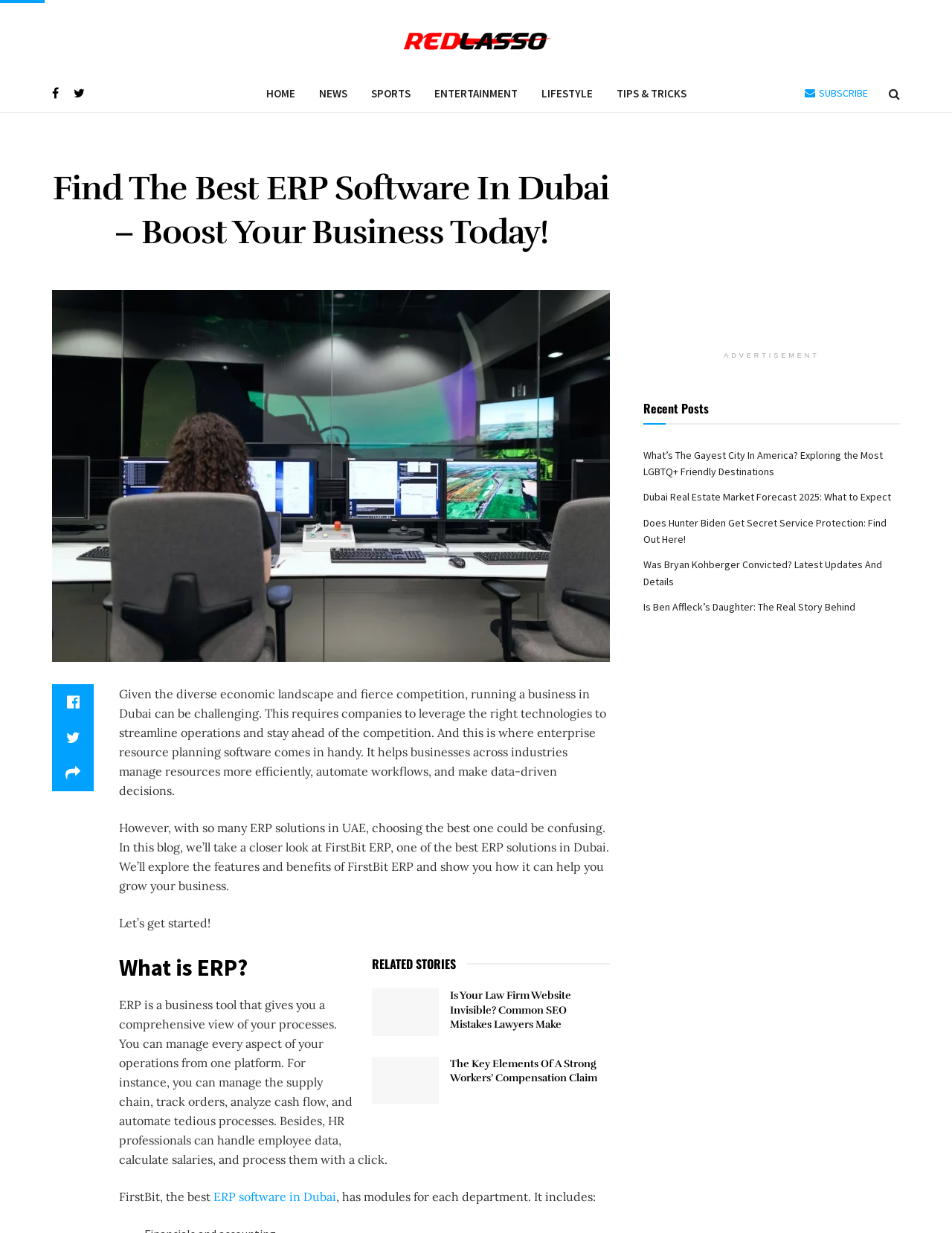Locate the bounding box of the UI element with the following description: "Share on Twitter".

[0.055, 0.584, 0.098, 0.613]